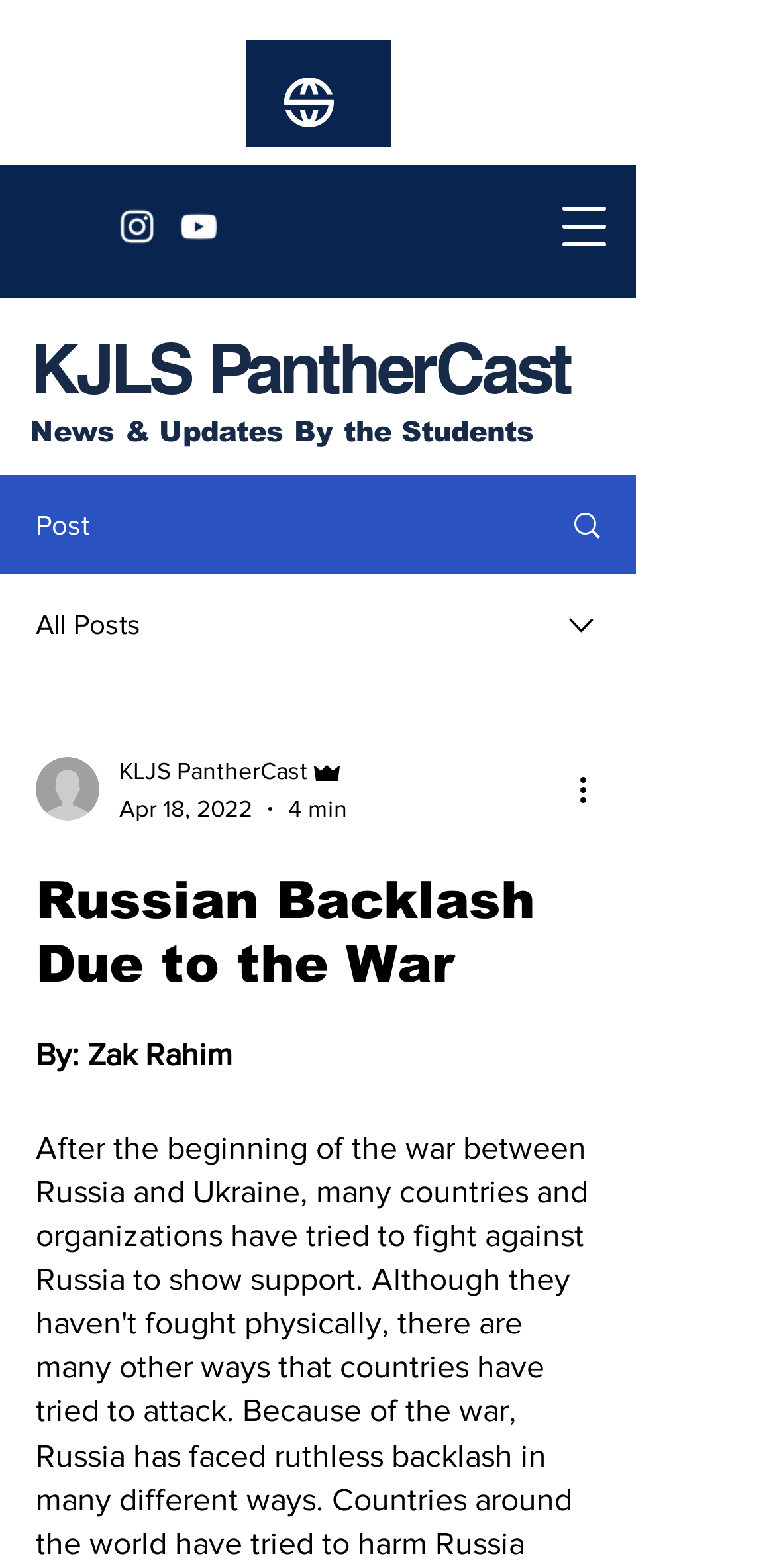What is the author of the article?
Analyze the image and provide a thorough answer to the question.

The author of the article can be found at the bottom of the webpage, where it says 'By: Zak Rahim'.